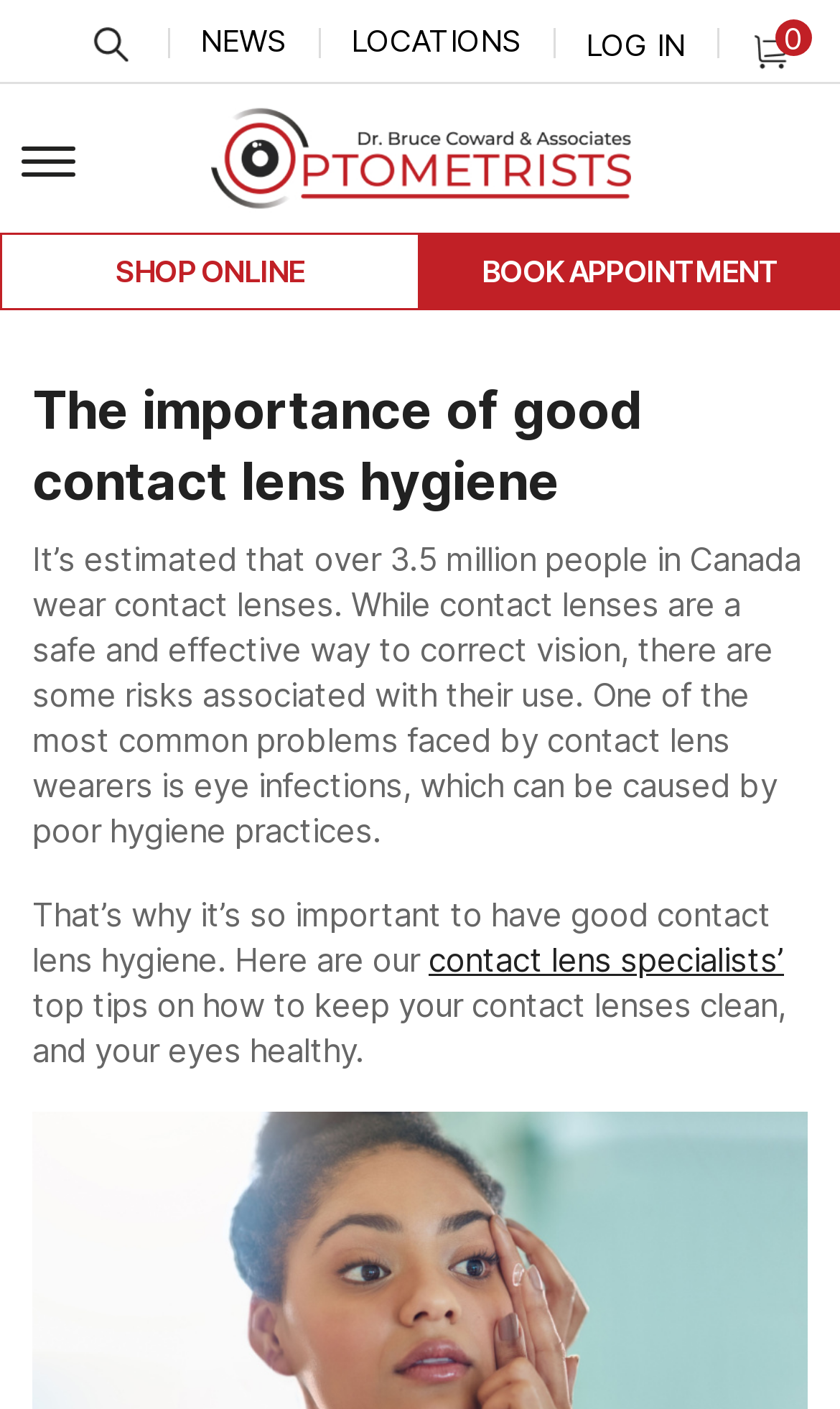Identify the bounding box coordinates of the section that should be clicked to achieve the task described: "Book an appointment".

[0.5, 0.164, 1.0, 0.22]